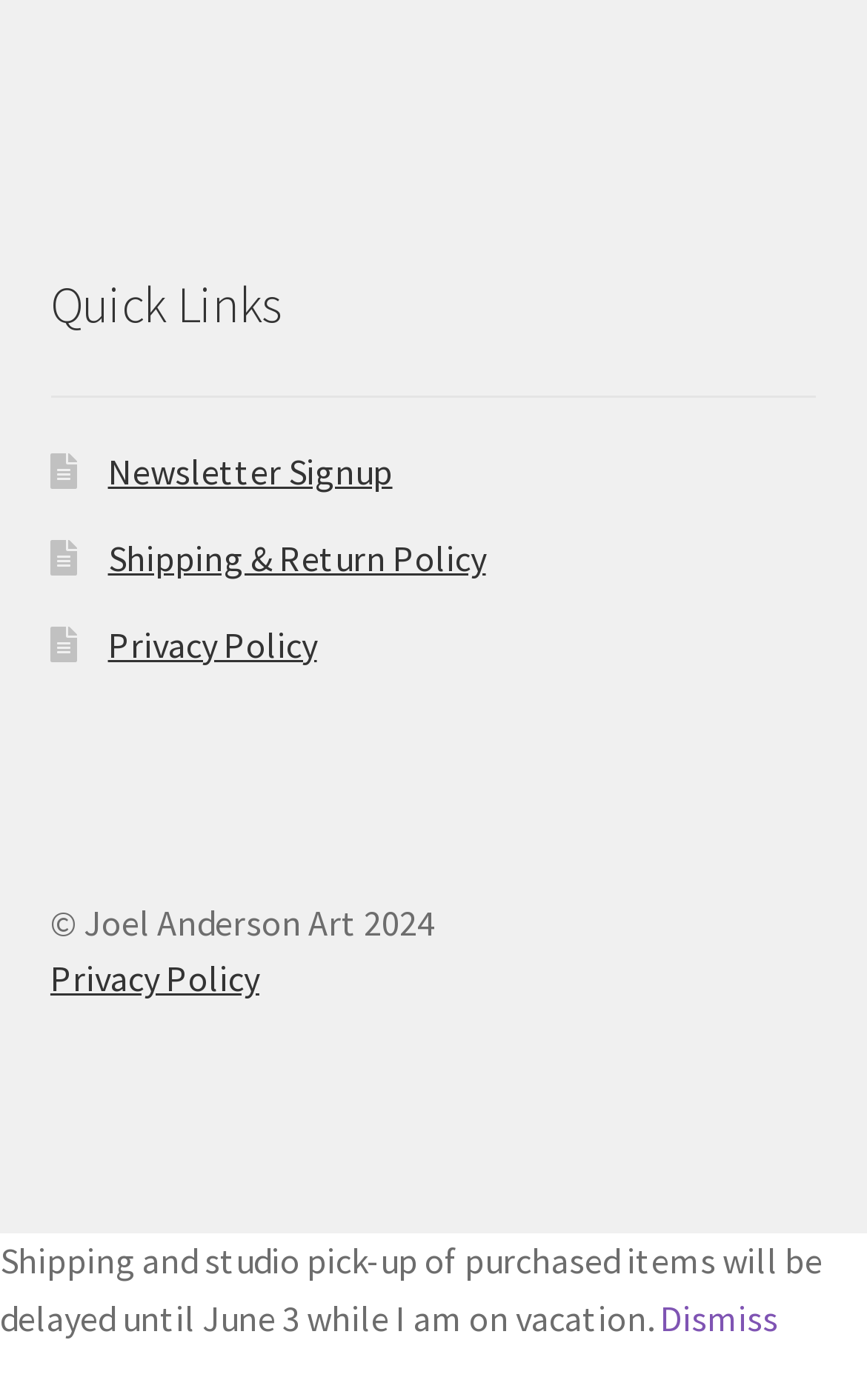Provide the bounding box coordinates for the UI element described in this sentence: "Dismiss". The coordinates should be four float values between 0 and 1, i.e., [left, top, right, bottom].

[0.762, 0.926, 0.897, 0.958]